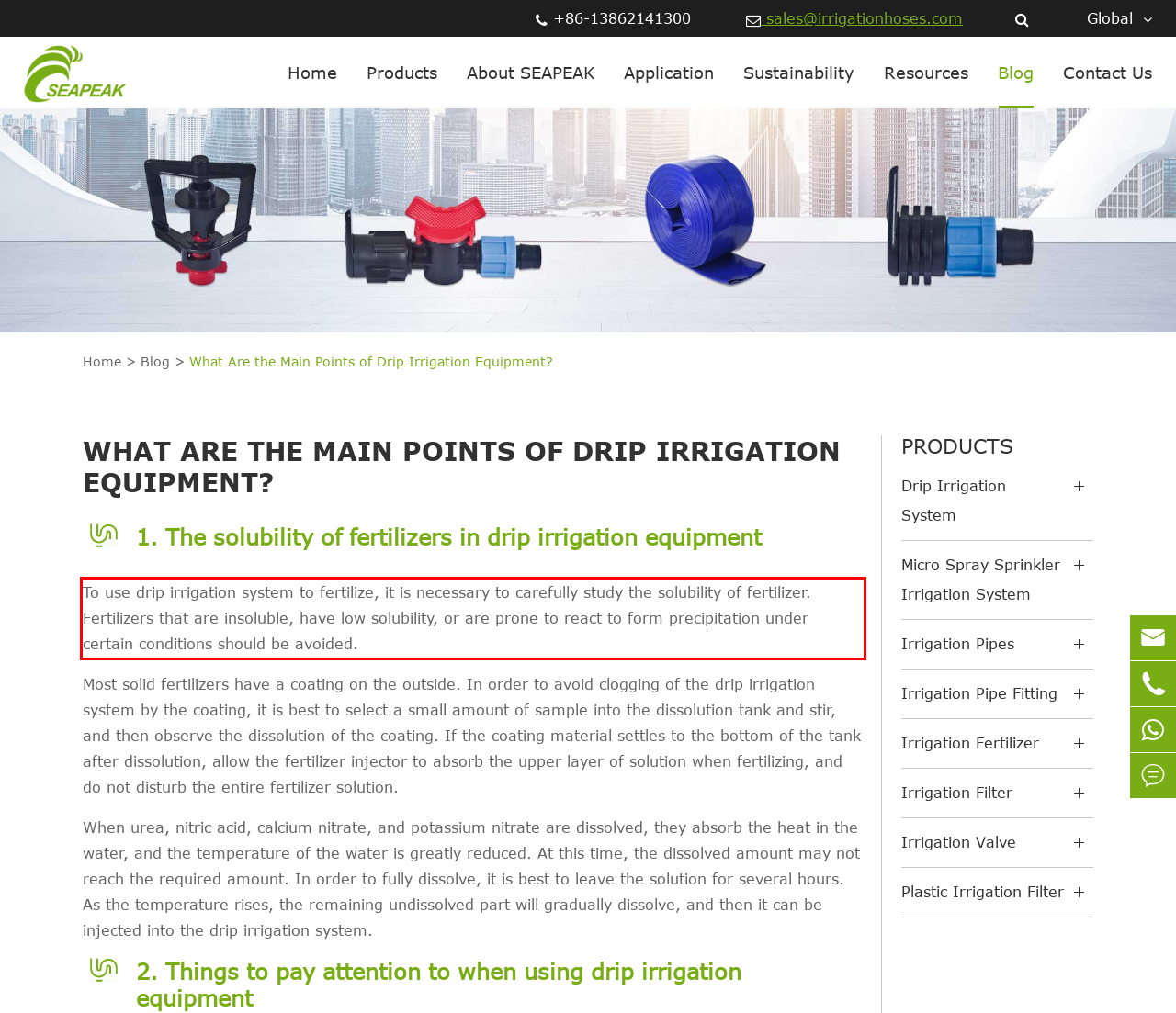Perform OCR on the text inside the red-bordered box in the provided screenshot and output the content.

To use drip irrigation system to fertilize, it is necessary to carefully study the solubility of fertilizer. Fertilizers that are insoluble, have low solubility, or are prone to react to form precipitation under certain conditions should be avoided.